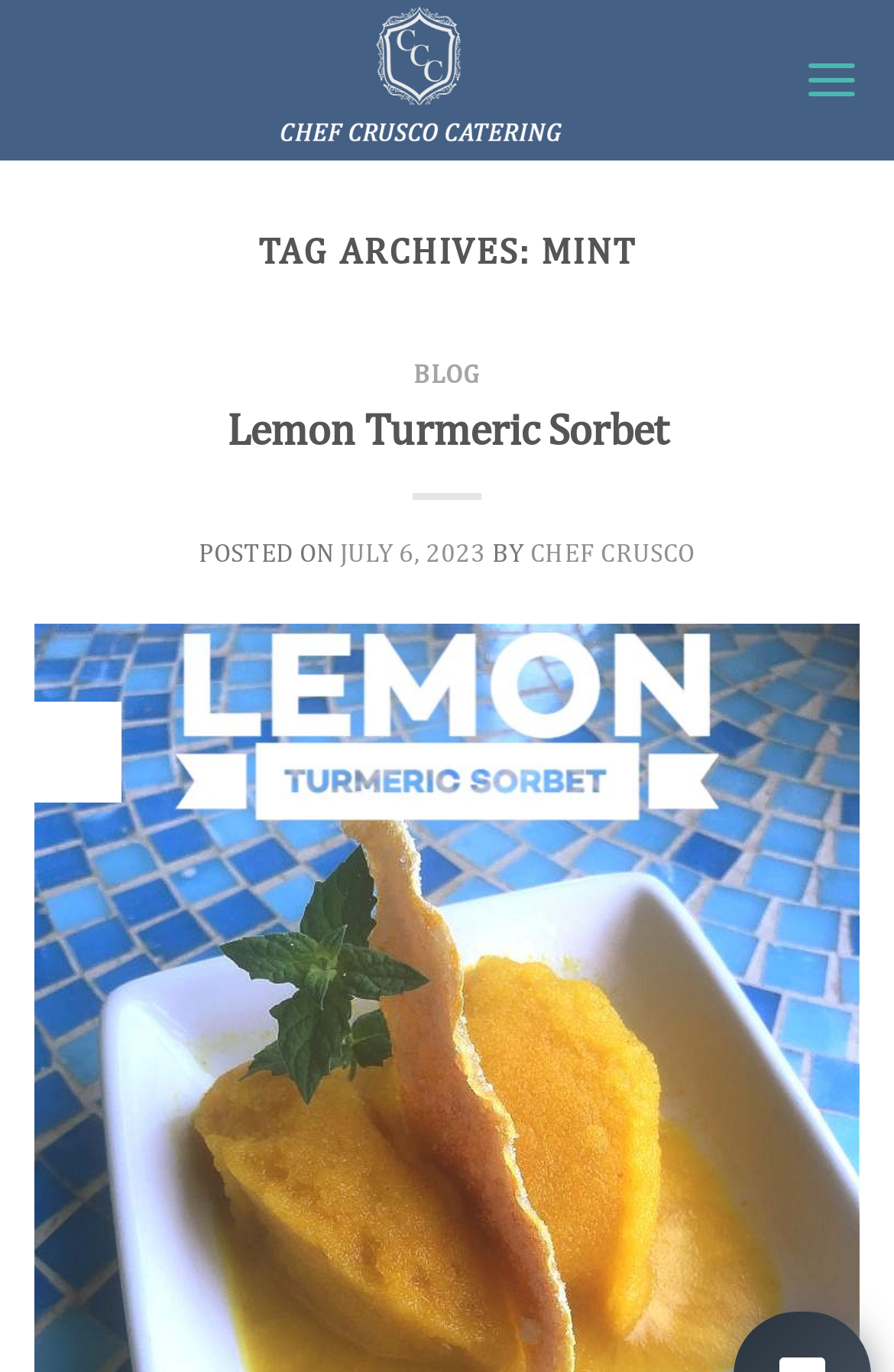Given the description of the UI element: "parent_node: 06", predict the bounding box coordinates in the form of [left, top, right, bottom], with each value being a float between 0 and 1.

[0.038, 0.837, 0.962, 0.869]